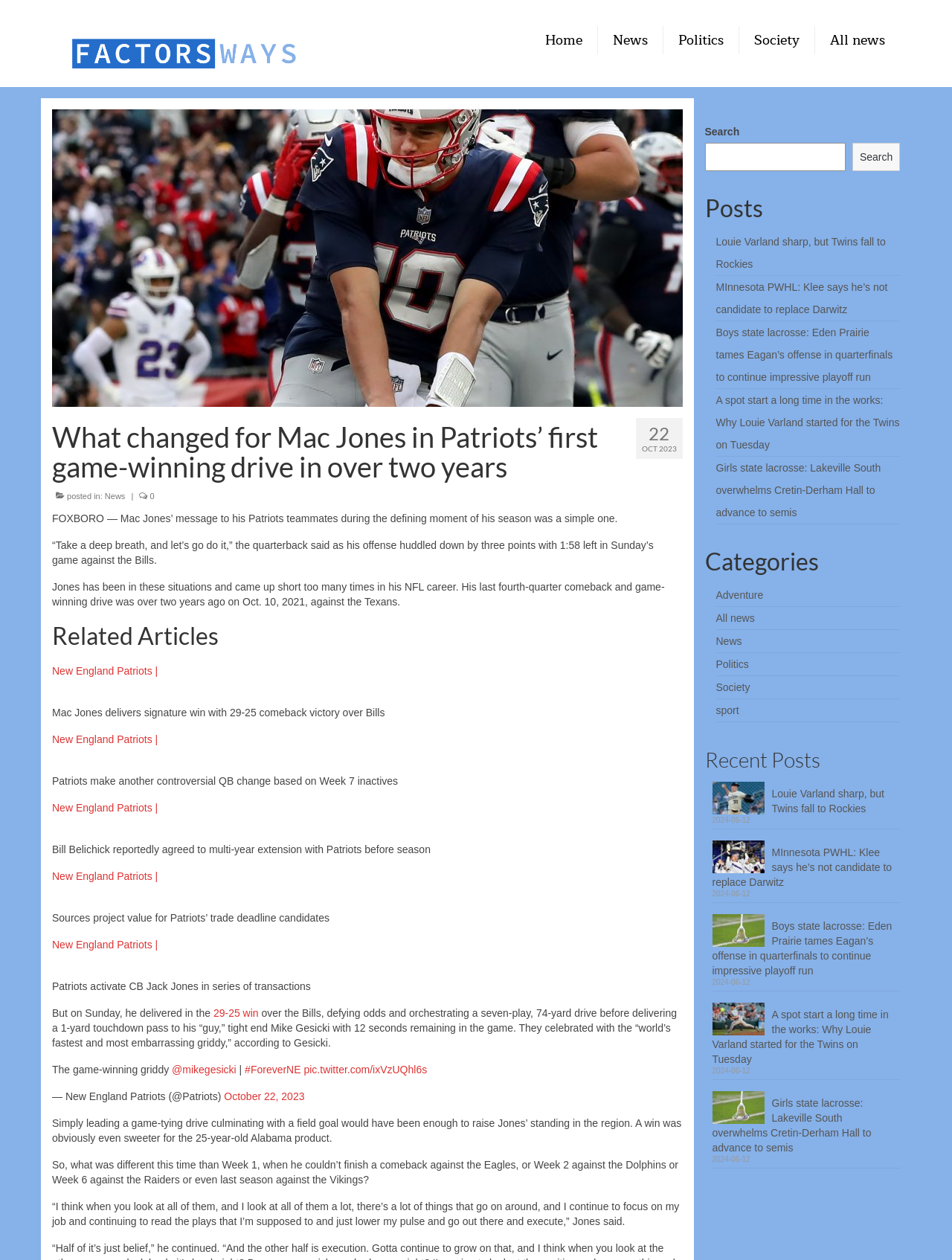Locate the primary heading on the webpage and return its text.

What changed for Mac Jones in Patriots’ first game-winning drive in over two years